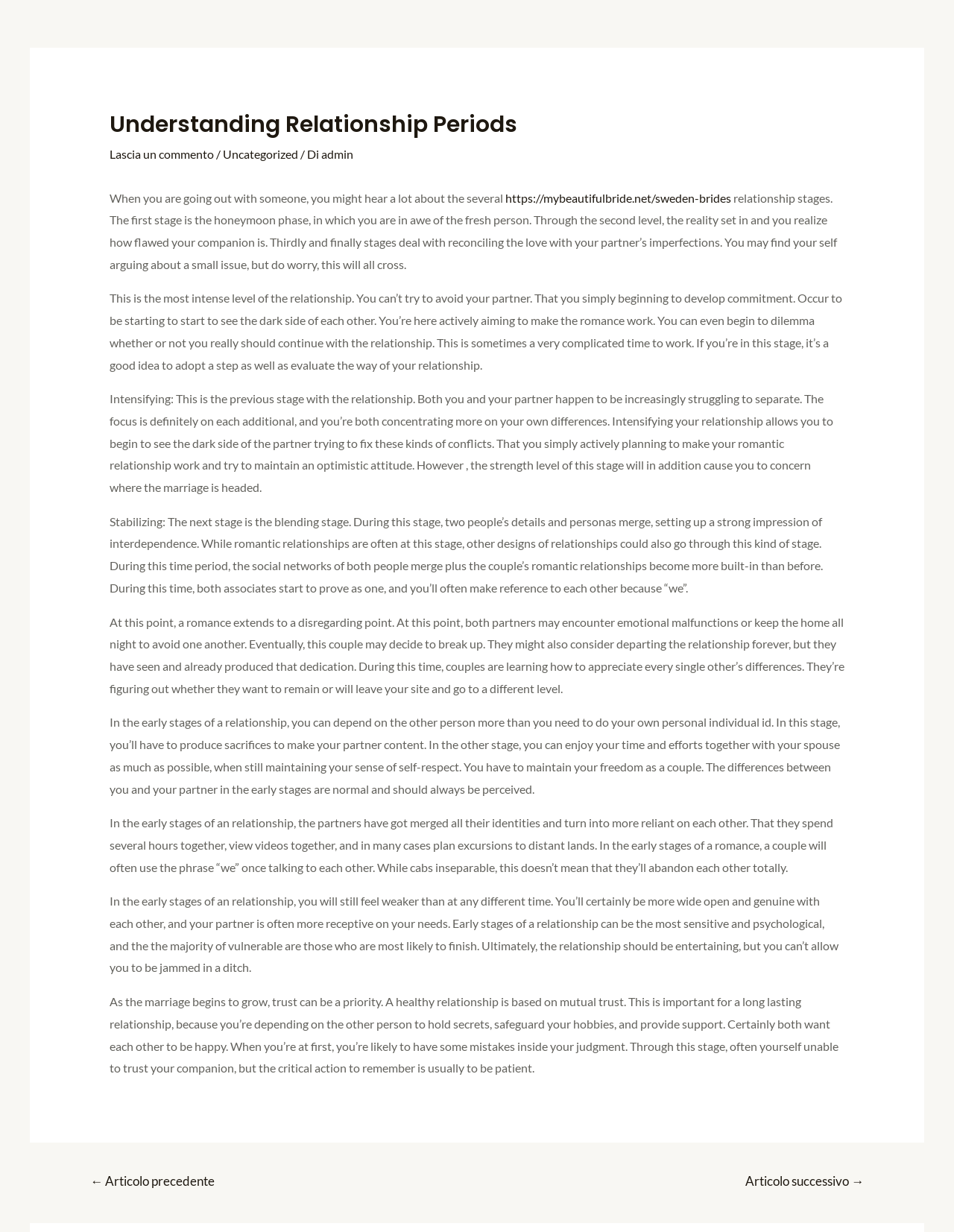What is the purpose of the 'Lascia un commento' link?
Please answer the question as detailed as possible.

The 'Lascia un commento' link is likely used to leave a comment on the article, as it is a common phrase in Italian that translates to 'Leave a comment'.